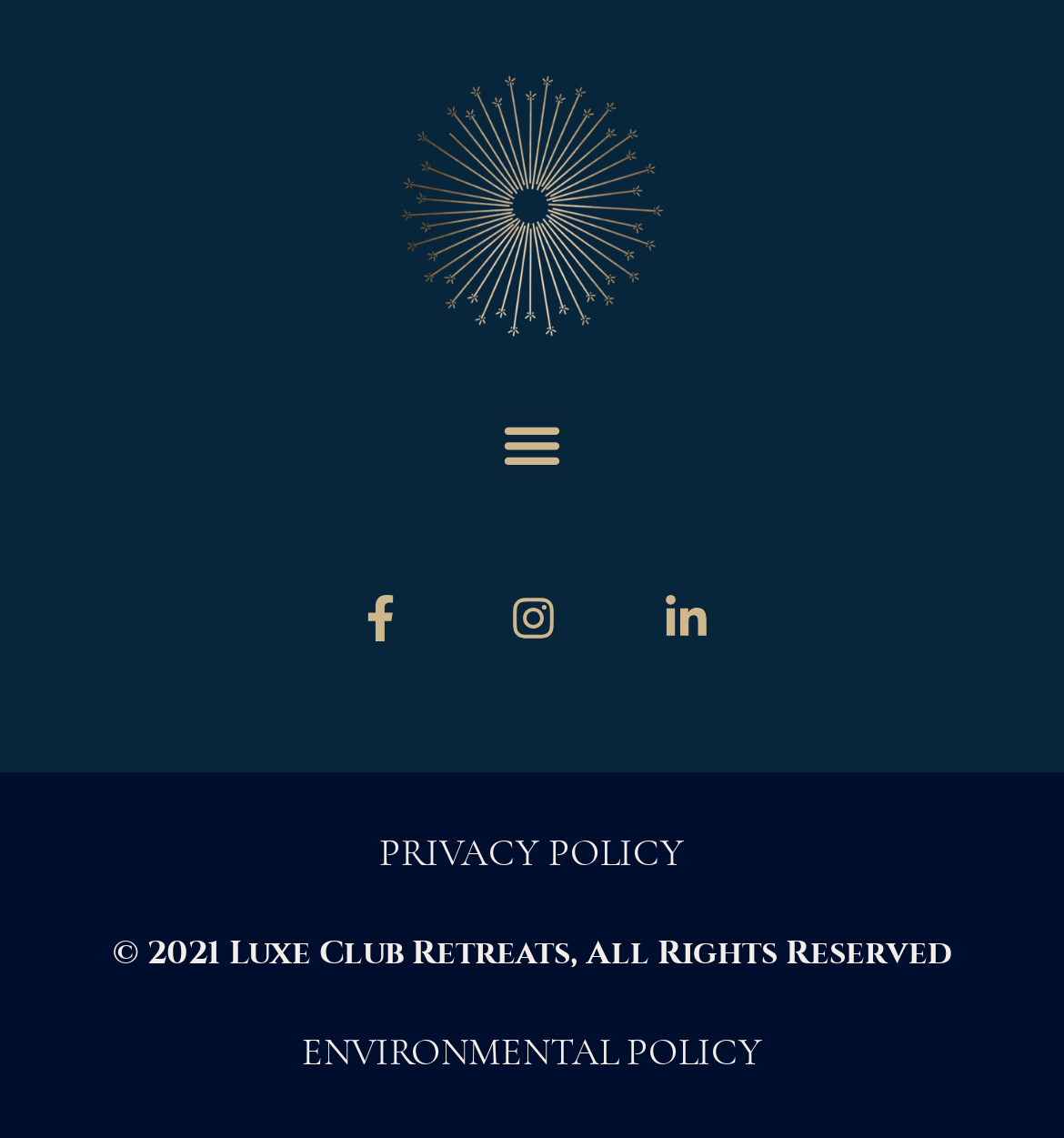How many images are on the webpage?
Respond to the question with a single word or phrase according to the image.

3